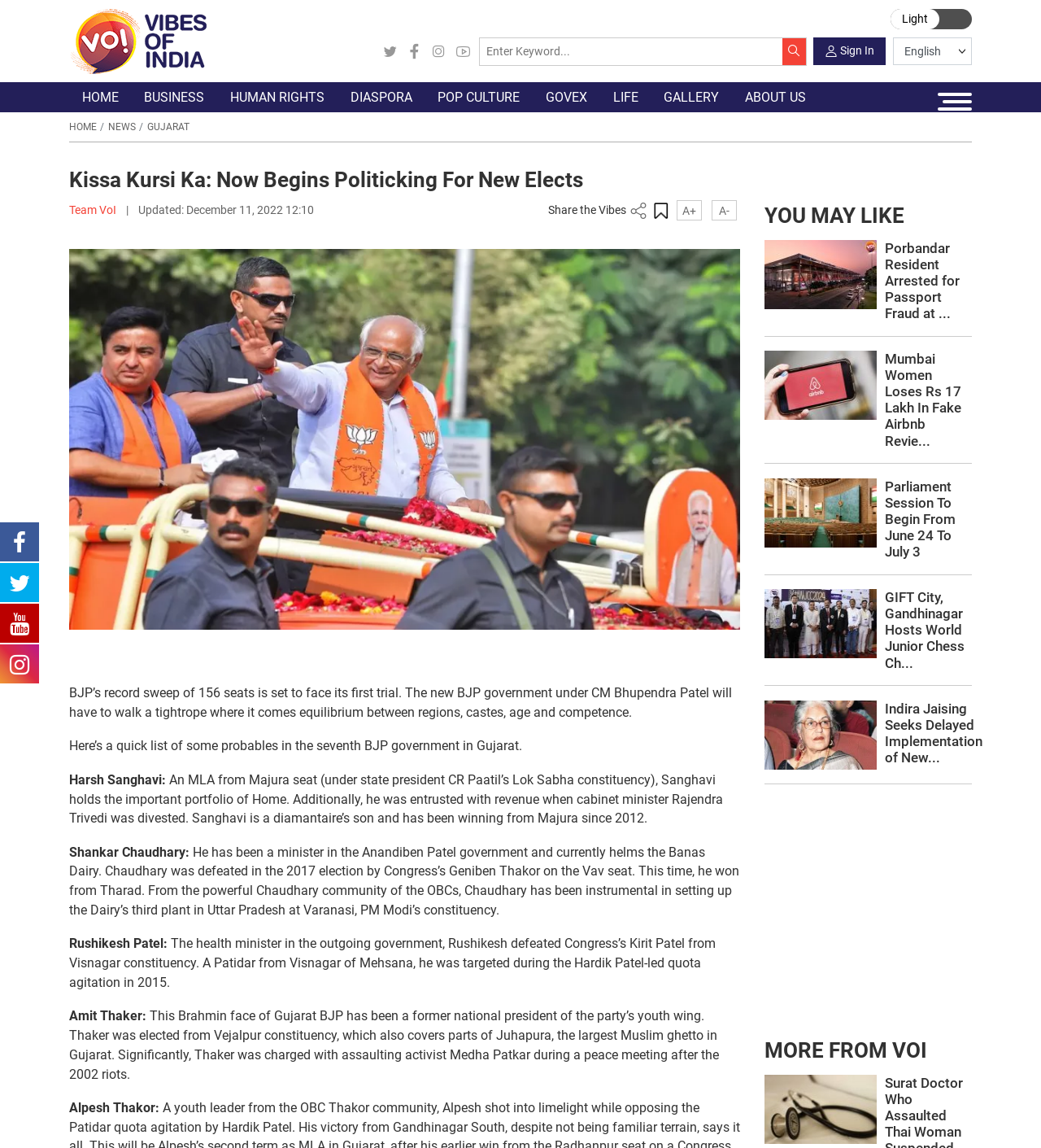What is the topic of the article?
Could you please answer the question thoroughly and with as much detail as possible?

I inferred the topic of the article by reading the heading 'Kissa Kursi Ka: Now Begins Politicking For New Elects' and the subsequent text, which discusses the new BJP government in Gujarat and its potential cabinet members.